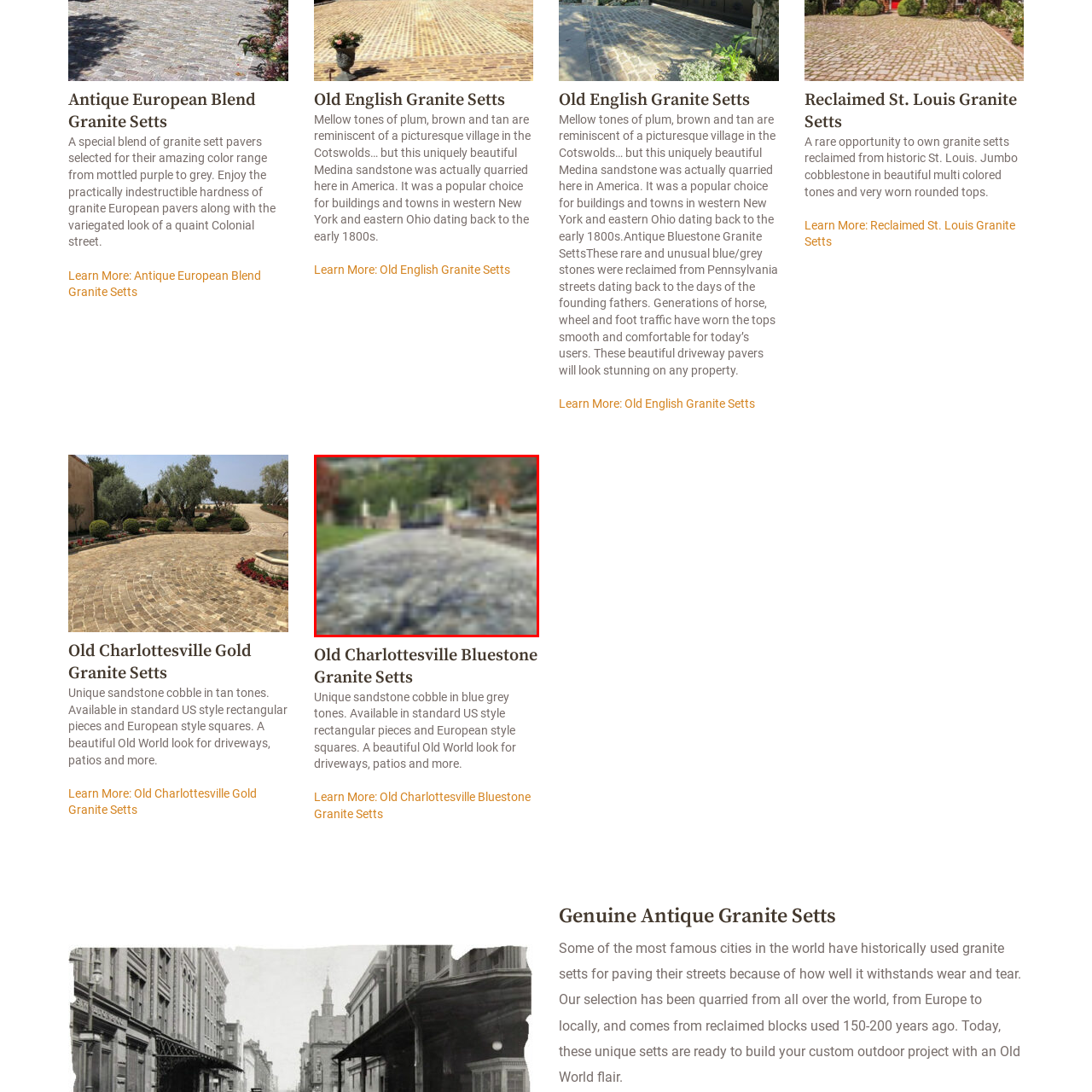Deliver a detailed account of the image that lies within the red box.

The image showcases a beautifully paved driveway made of Old Charlottesville Bluestone Cobblestone, characterized by its unique blue-grey tones. This old-world style cobblestone is complemented by well-defined stone walls that frame the entrance, providing an elegant touch. The surrounding greenery and mature trees enhance the picturesque setting, making it an inviting approach to a property. The photograph captures the overall aesthetic appeal and durability of the cobblestones, blending seamlessly with the natural landscape and showcasing a classic charm that is both functional and visually attractive.